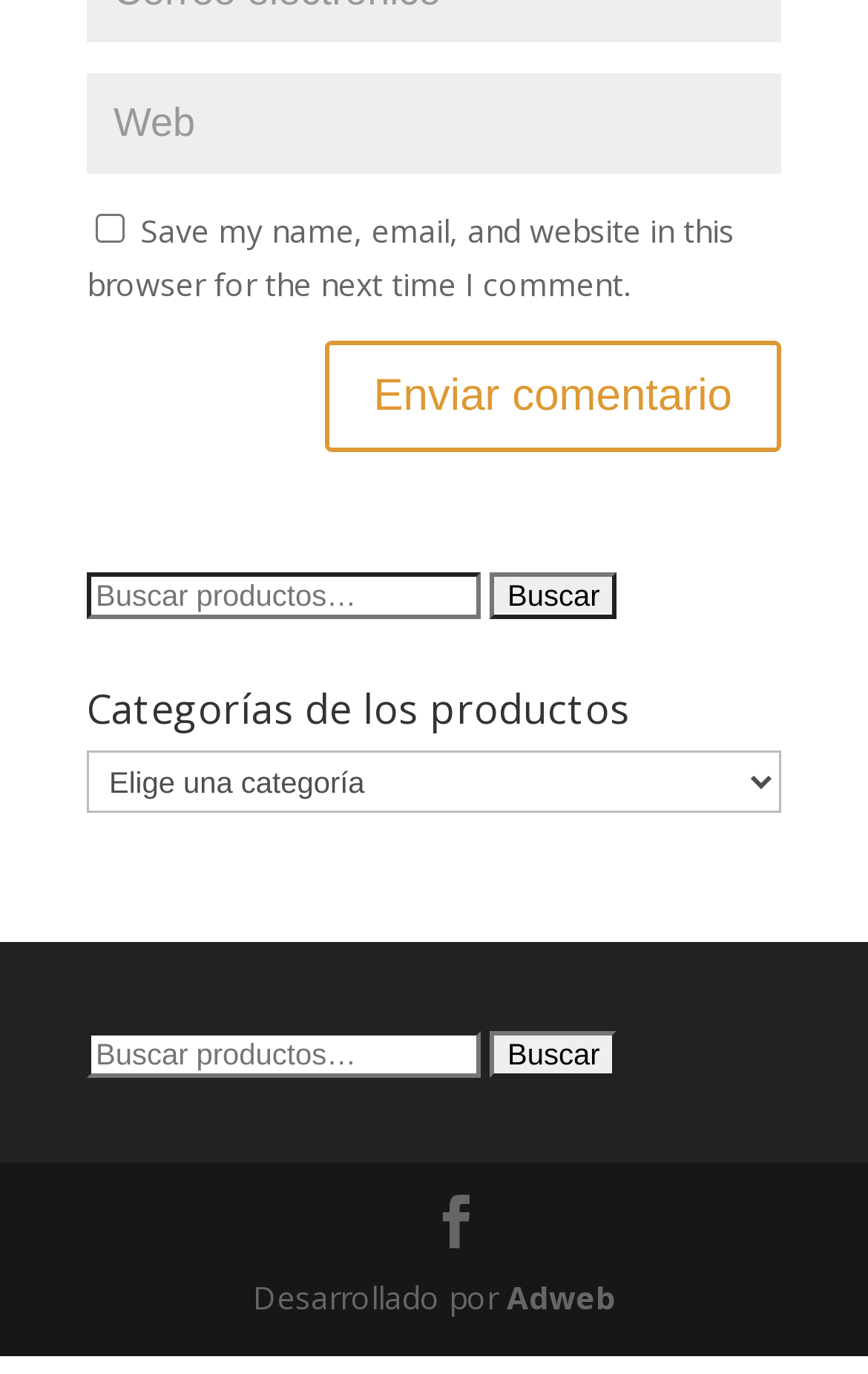Respond concisely with one word or phrase to the following query:
What is the purpose of the checkbox?

Save user data